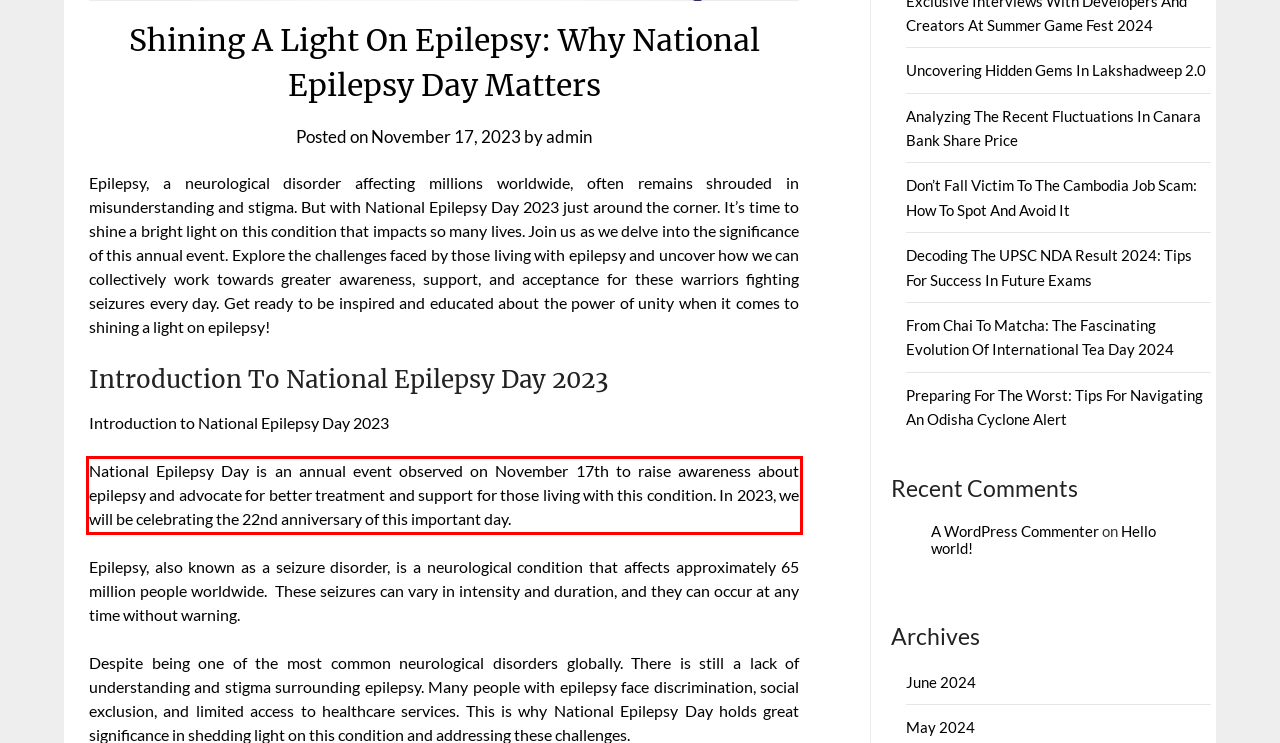Please extract the text content from the UI element enclosed by the red rectangle in the screenshot.

National Epilepsy Day is an annual event observed on November 17th to raise awareness about epilepsy and advocate for better treatment and support for those living with this condition. In 2023, we will be celebrating the 22nd anniversary of this important day.